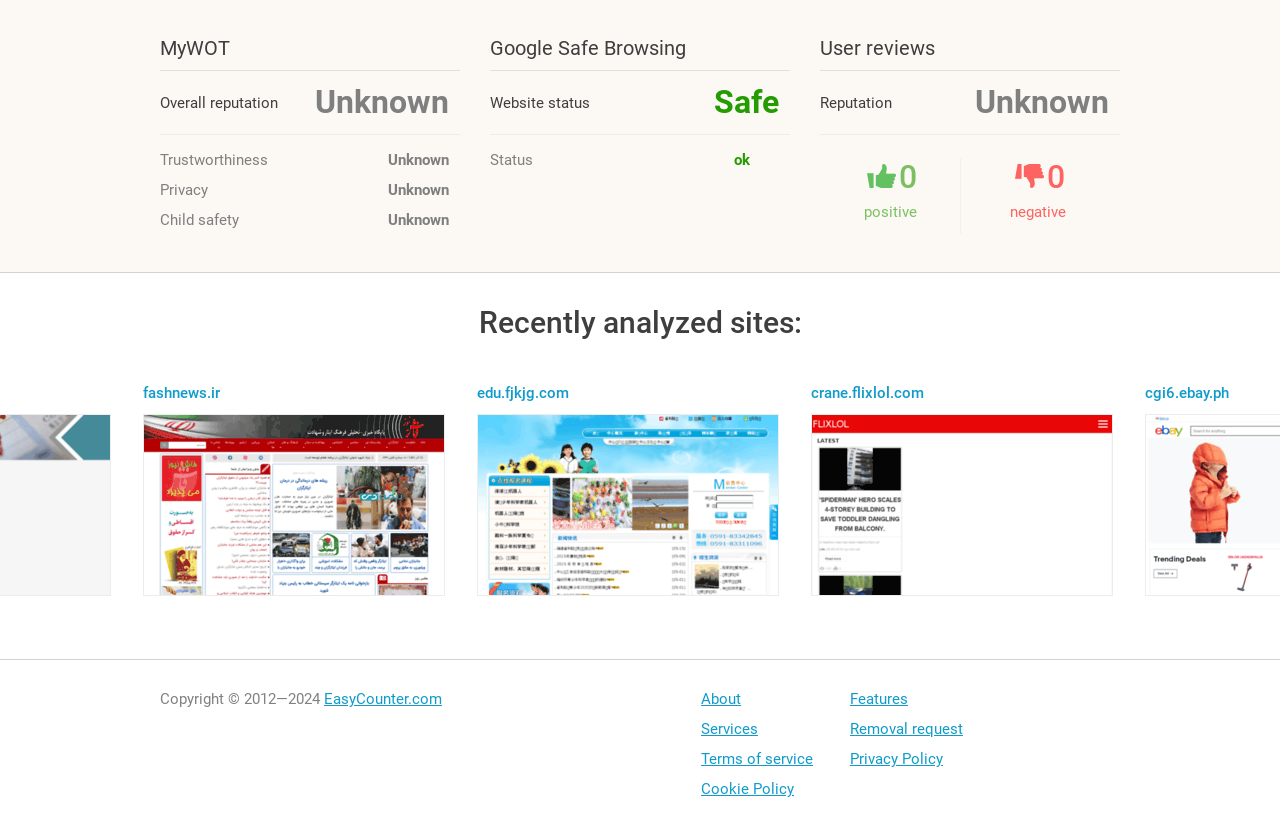What is the status of the website according to Google Safe Browsing?
Based on the visual, give a brief answer using one word or a short phrase.

Safe